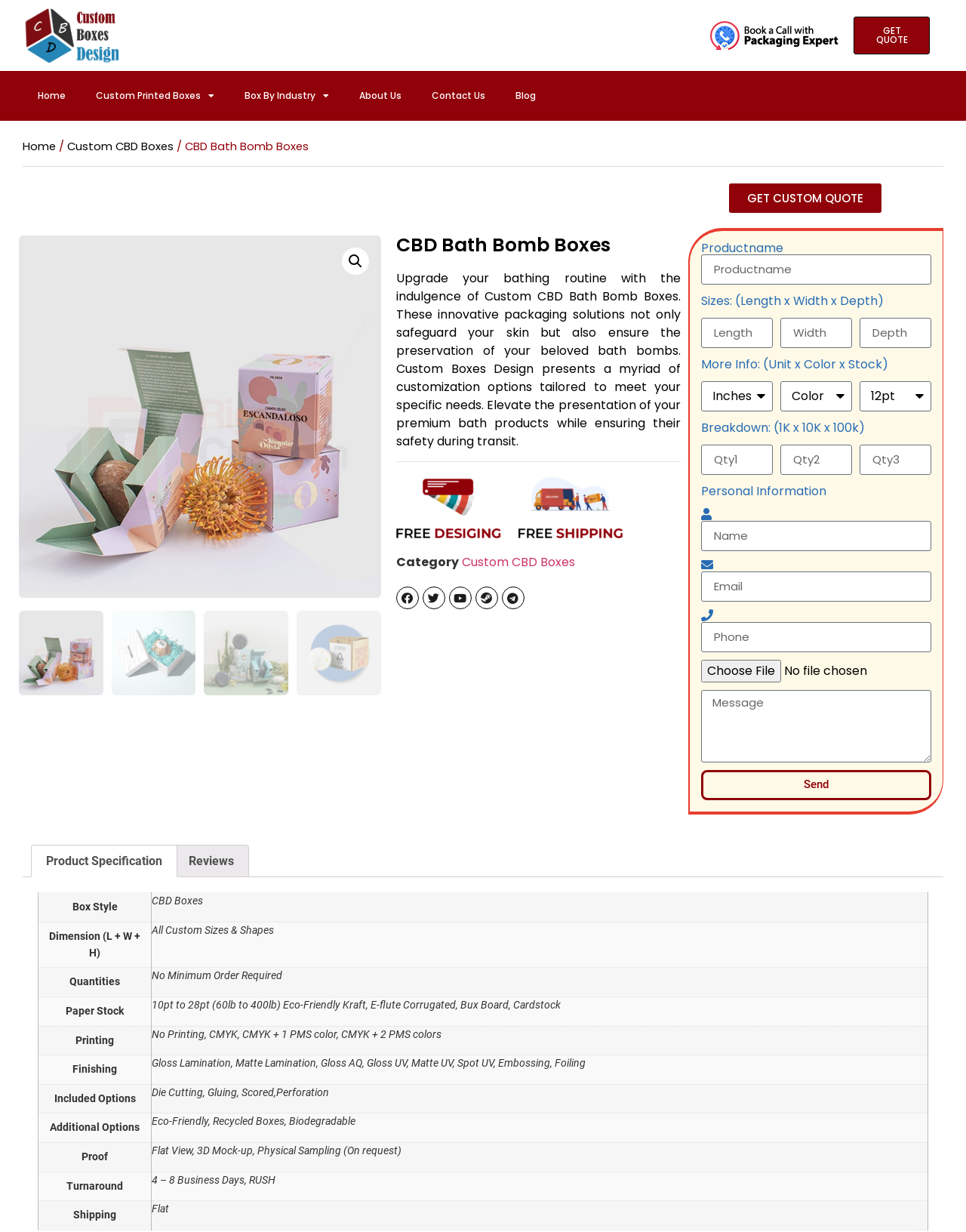Please identify the webpage's heading and generate its text content.

CBD Bath Bomb Boxes